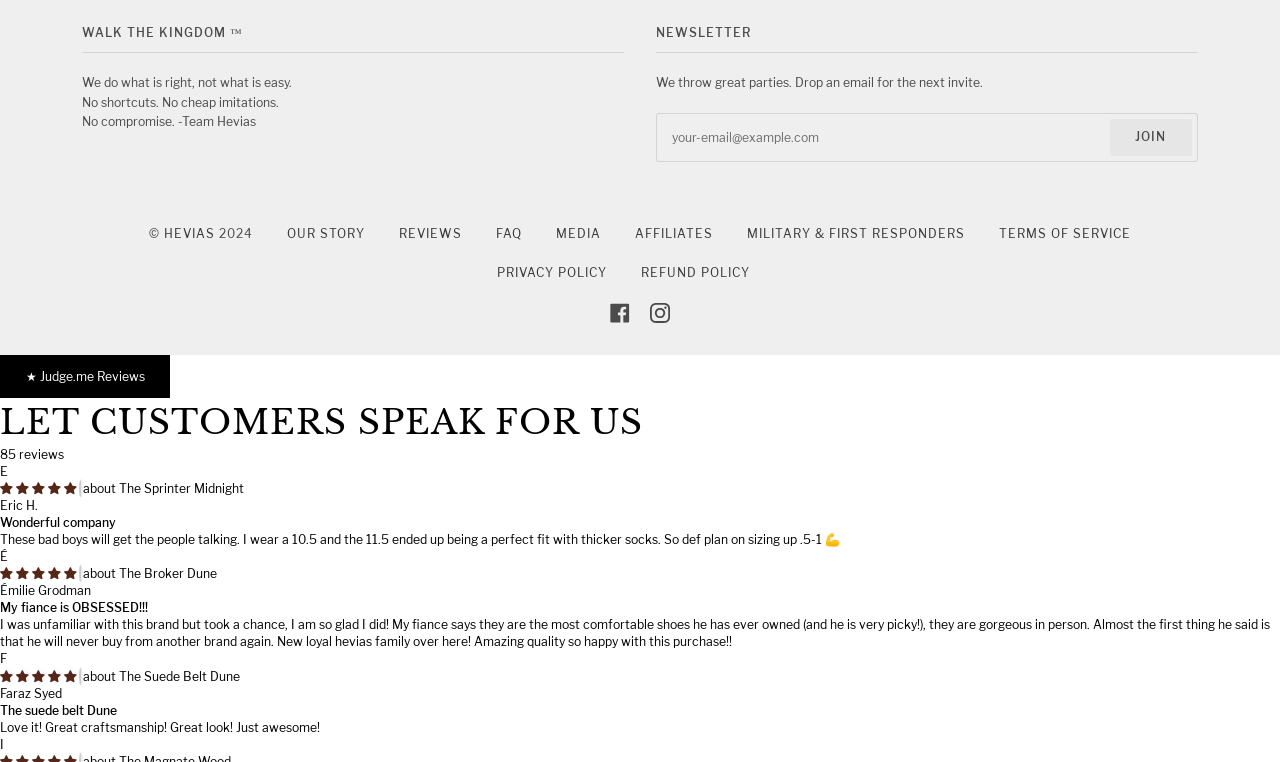How can I join the newsletter? Please answer the question using a single word or phrase based on the image.

Enter email and click Join